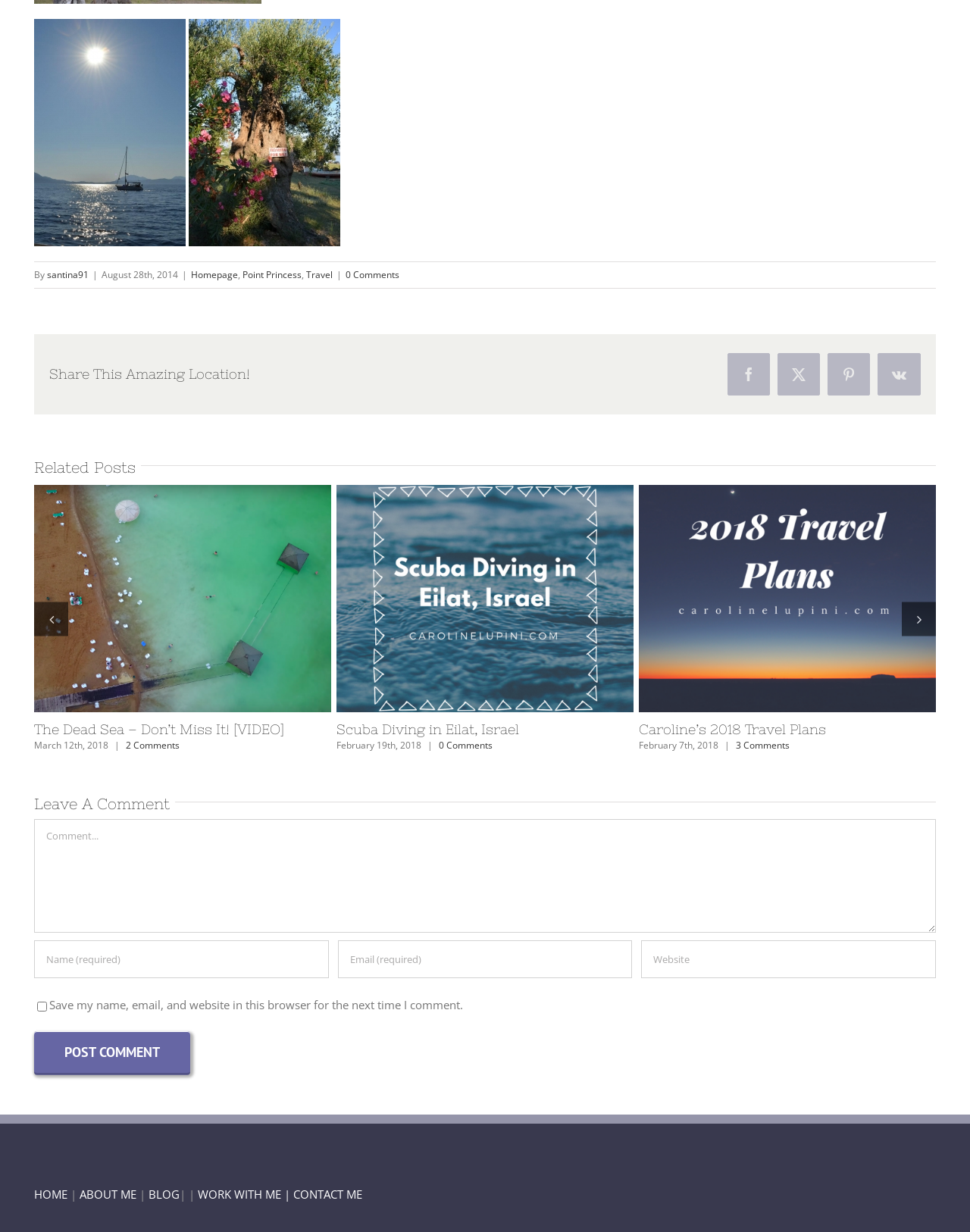Please provide a short answer using a single word or phrase for the question:
What is the name of the author of the current post?

santina91